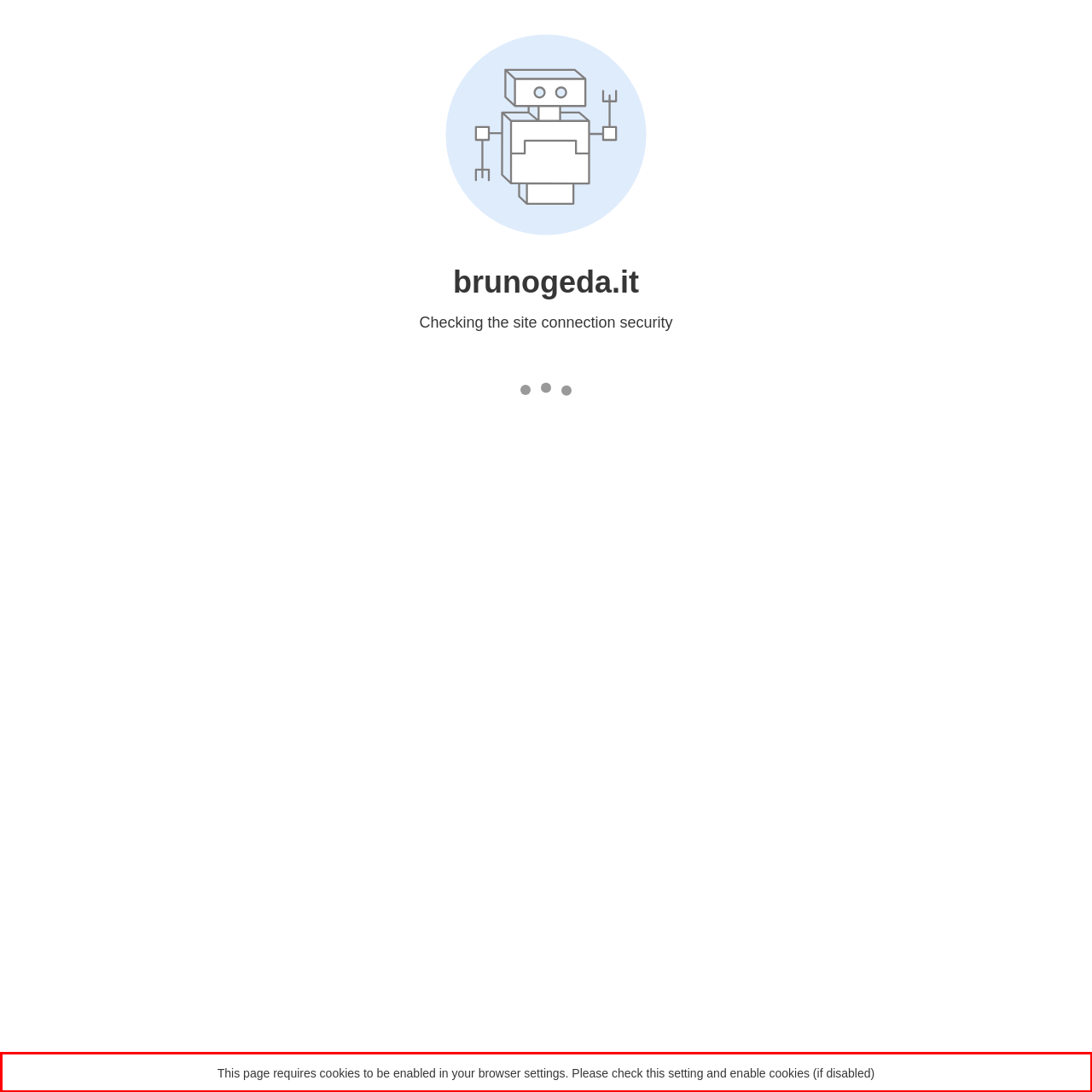You have a screenshot of a webpage with a red bounding box. Identify and extract the text content located inside the red bounding box.

This page requires cookies to be enabled in your browser settings. Please check this setting and enable cookies (if disabled)